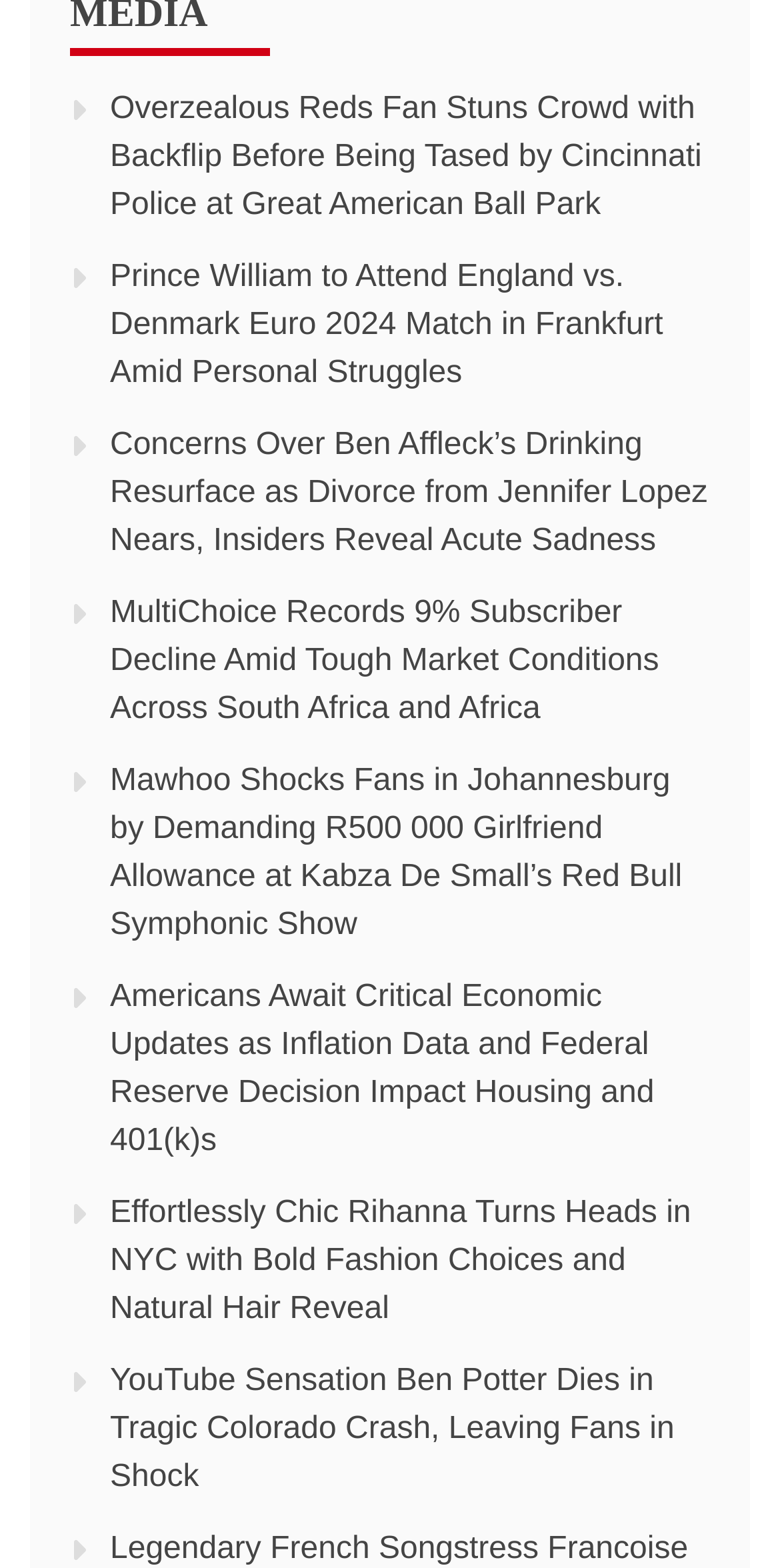Determine the bounding box coordinates of the target area to click to execute the following instruction: "Read about Overzealous Reds Fan."

[0.141, 0.058, 0.9, 0.141]